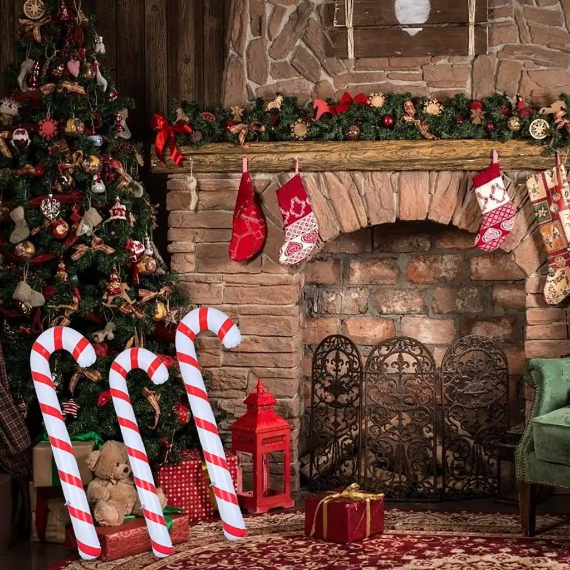What is beside the red lantern?
Please answer the question with a single word or phrase, referencing the image.

A plush teddy bear